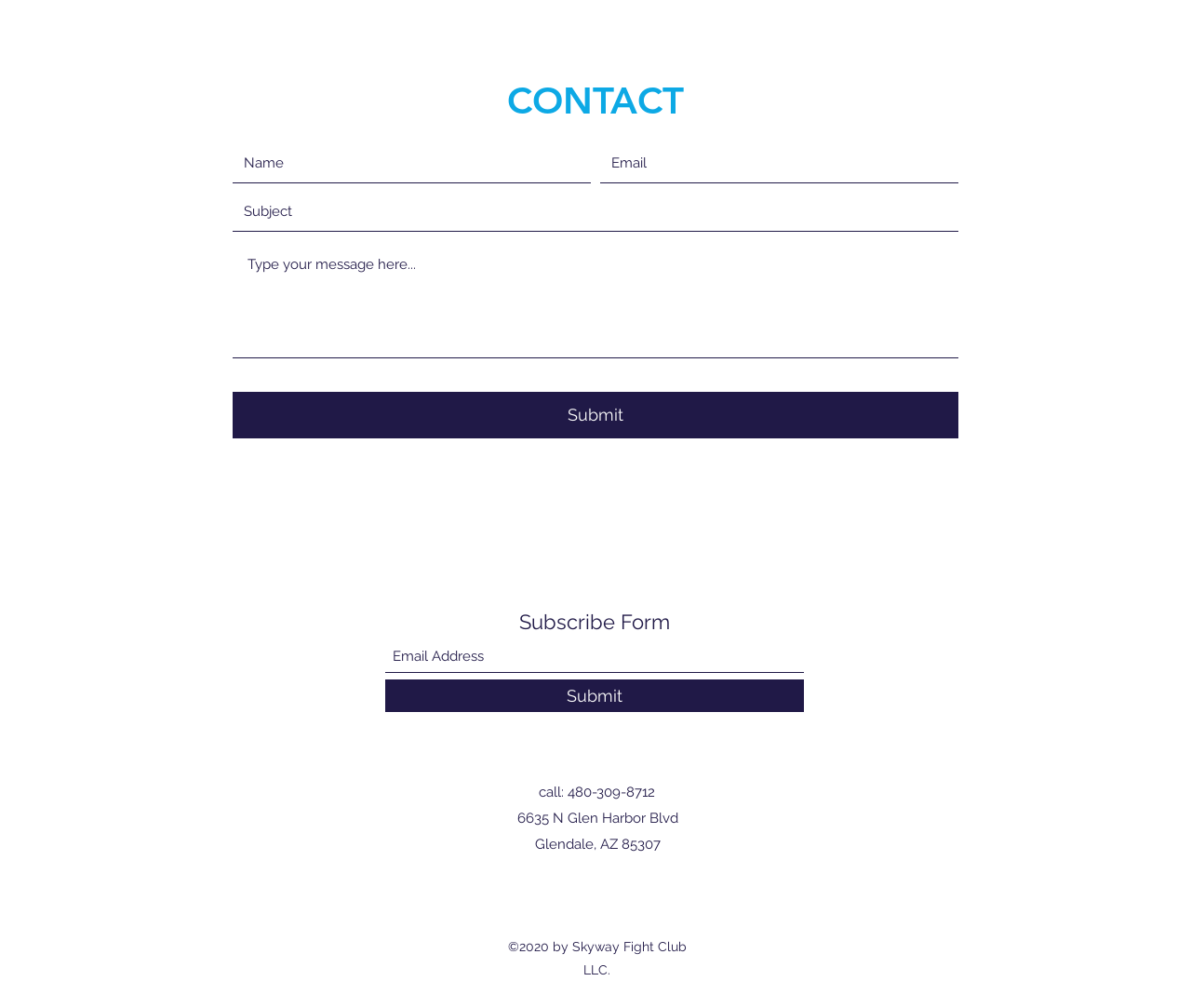Please determine the bounding box coordinates of the element to click in order to execute the following instruction: "Enter your name". The coordinates should be four float numbers between 0 and 1, specified as [left, top, right, bottom].

[0.195, 0.143, 0.496, 0.182]